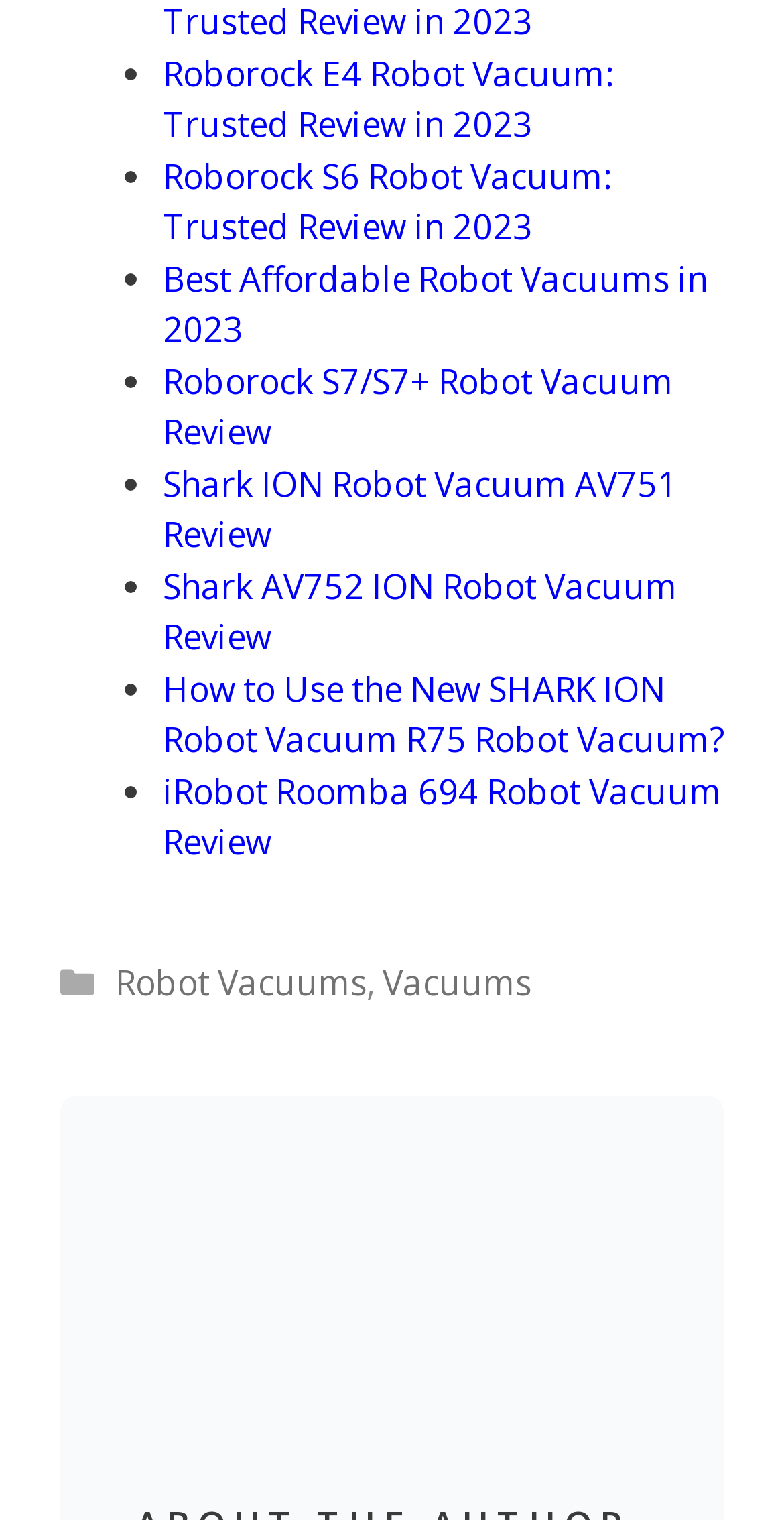What is the topic of the first listed review?
Respond to the question with a well-detailed and thorough answer.

I looked at the first link in the list and found that its title is 'Roborock E4 Robot Vacuum: Trusted Review in 2023', which suggests that the topic of the first listed review is the Roborock E4 Robot Vacuum.